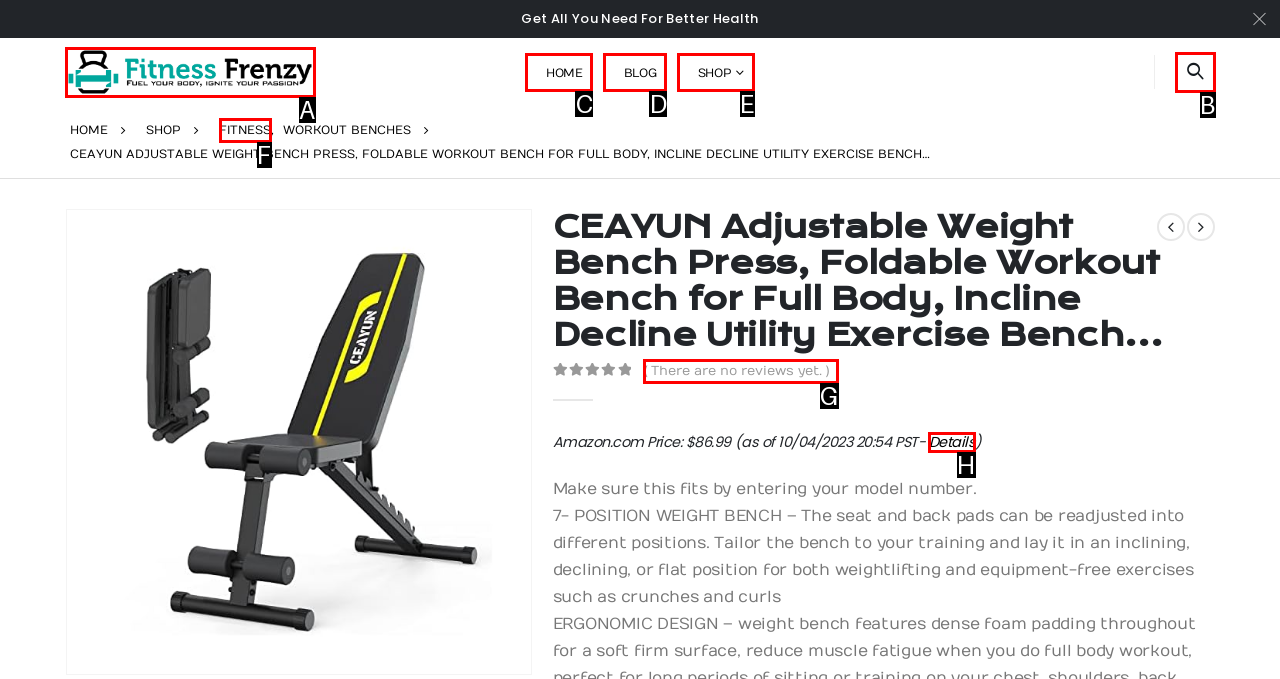Choose the UI element that best aligns with the description: Blog
Respond with the letter of the chosen option directly.

D